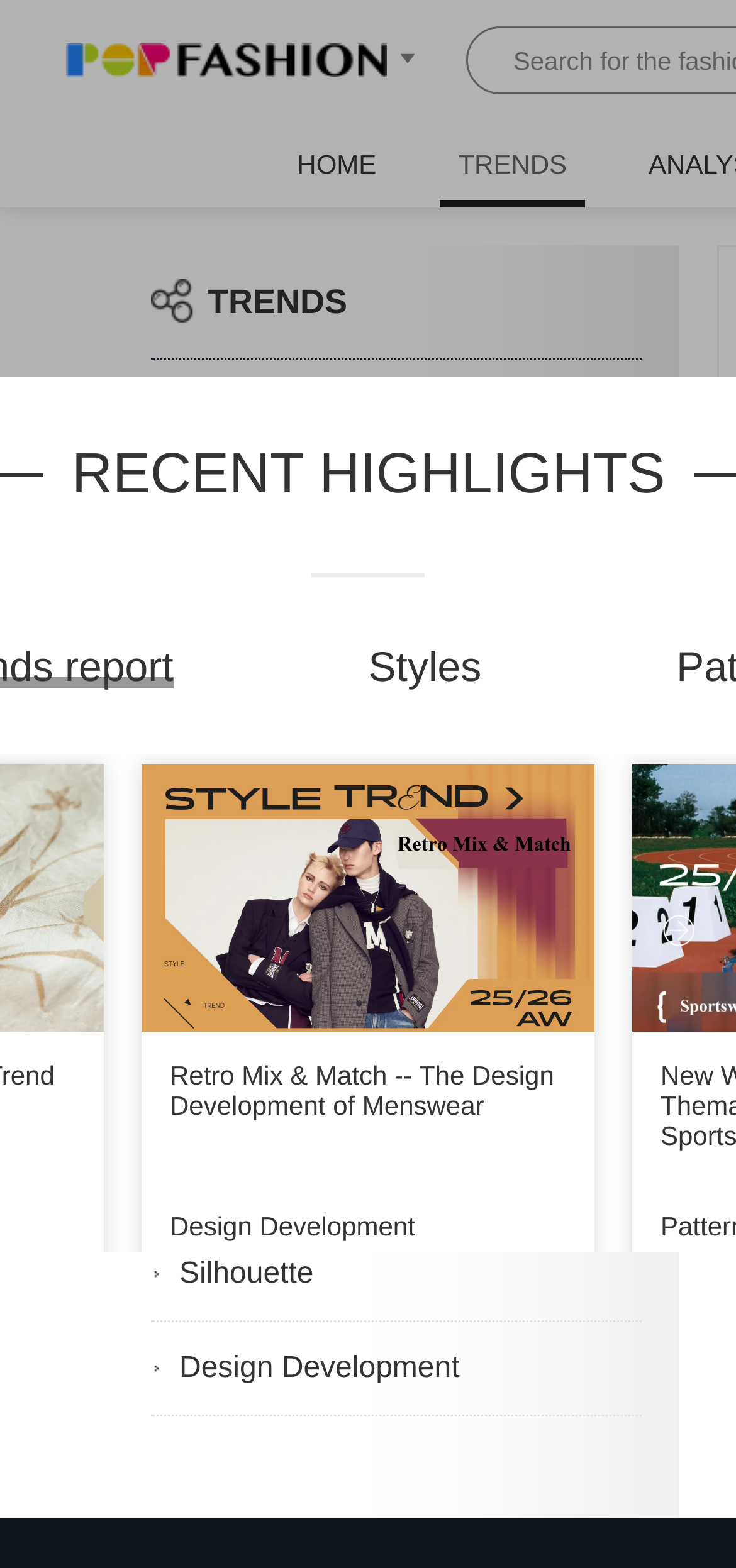How many categories are there in the trend forecasting reports?
Using the image, provide a concise answer in one word or a short phrase.

7